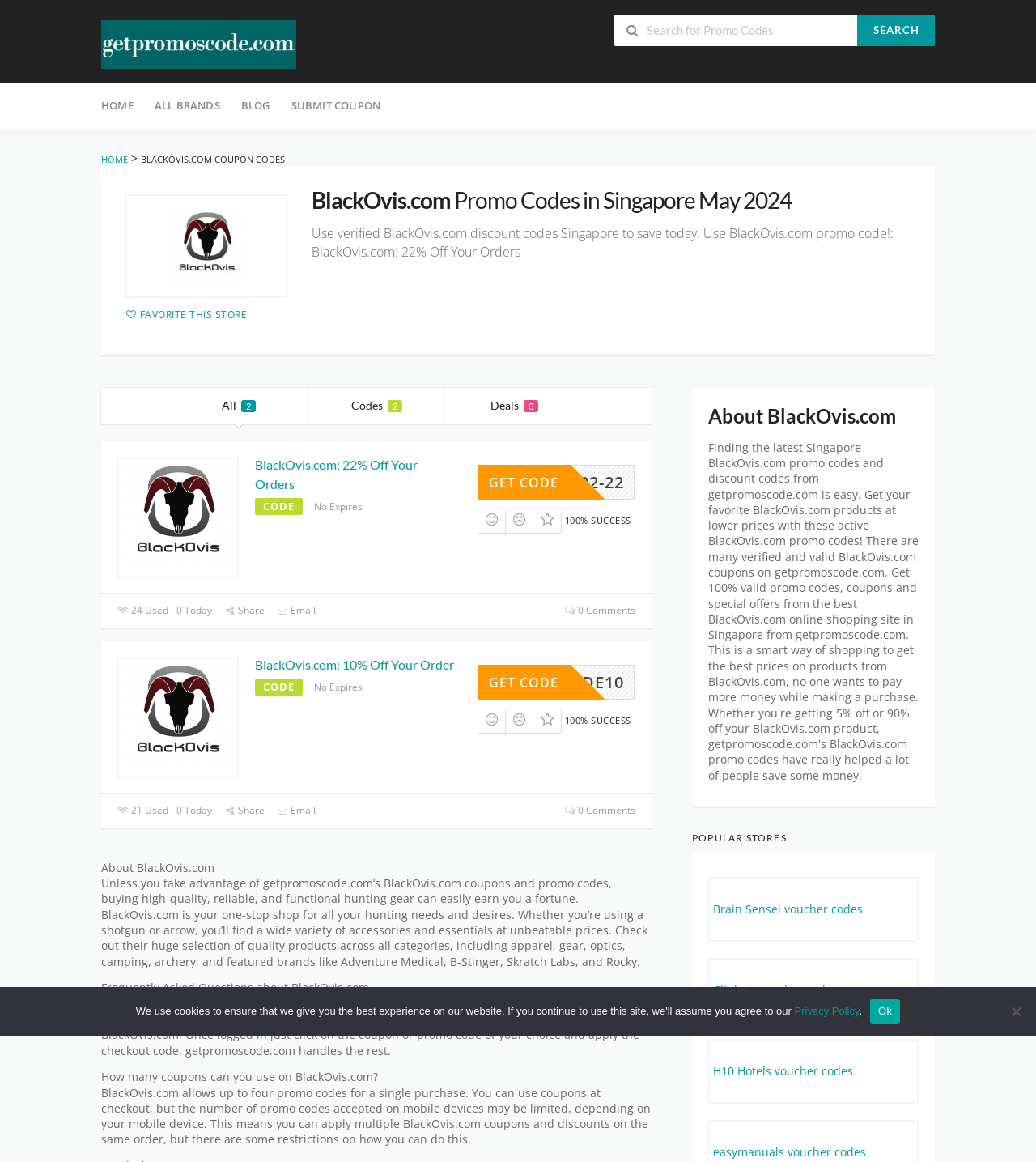Consider the image and give a detailed and elaborate answer to the question: 
How many categories are listed?

I counted the number of categories listed in the text 'Whether you’re using a shotgun or arrow, you’ll find a wide variety of accessories and essentials at unbeatable prices. Check out their huge selection of quality products across all categories, including apparel, gear, optics, camping, archery, and featured brands...'.